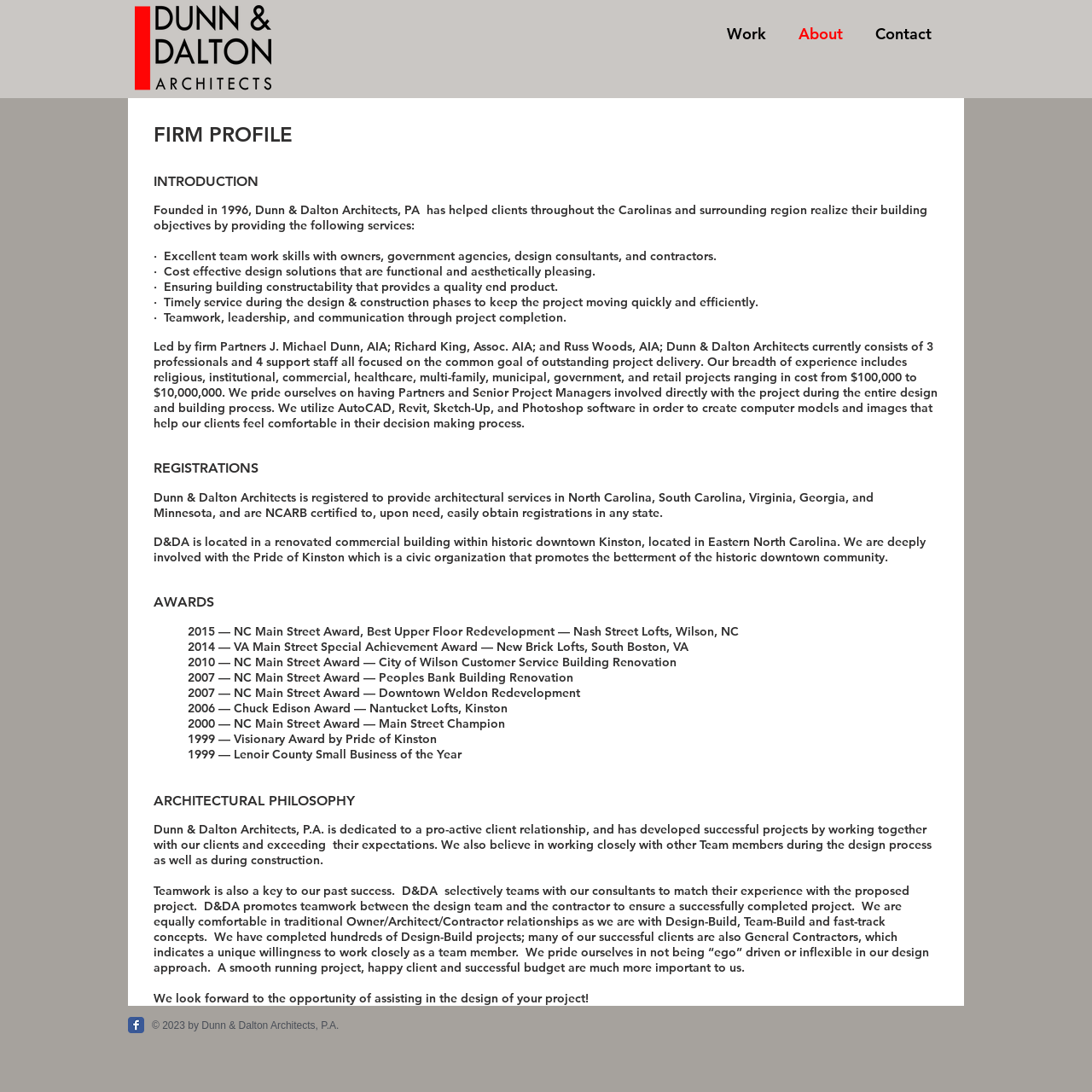Provide a single word or phrase to answer the given question: 
What is the year of copyright?

2023